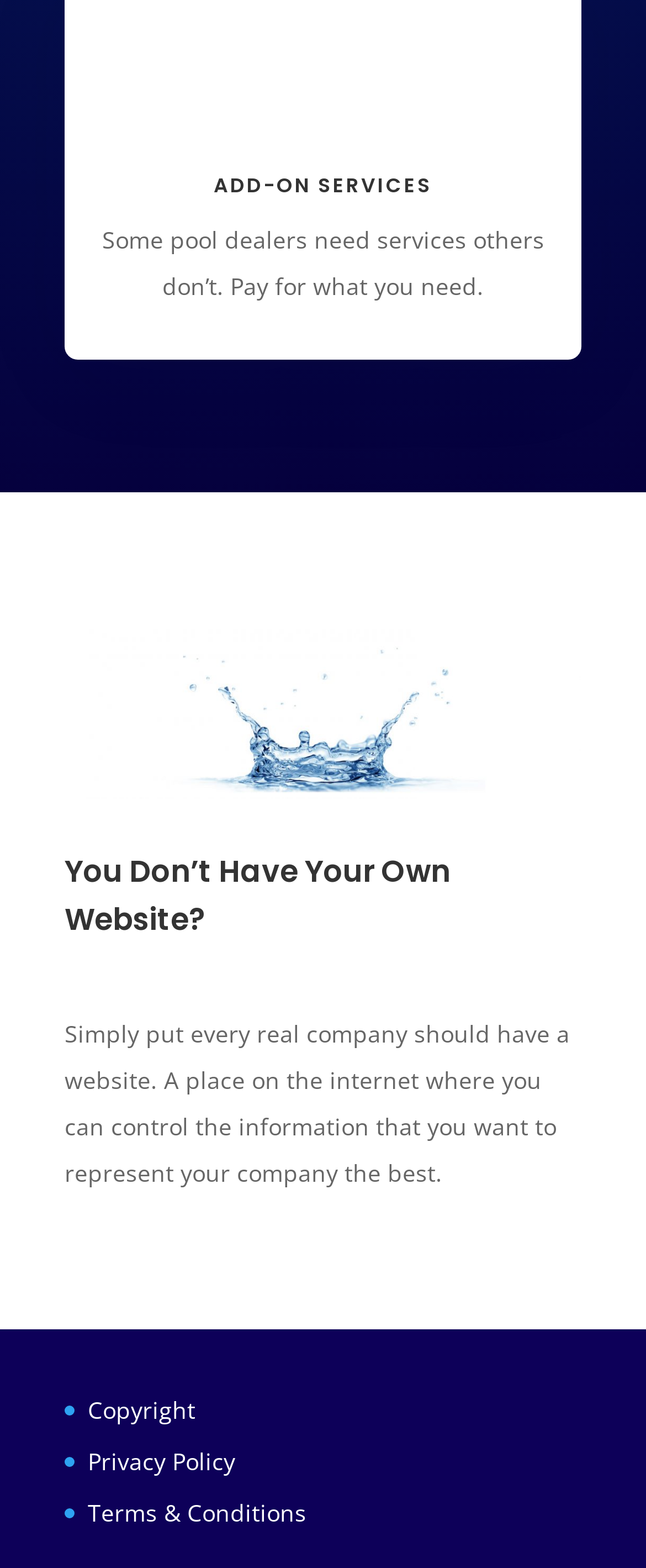For the following element description, predict the bounding box coordinates in the format (top-left x, top-left y, bottom-right x, bottom-right y). All values should be floating point numbers between 0 and 1. Description: Privacy Policy

[0.136, 0.922, 0.364, 0.942]